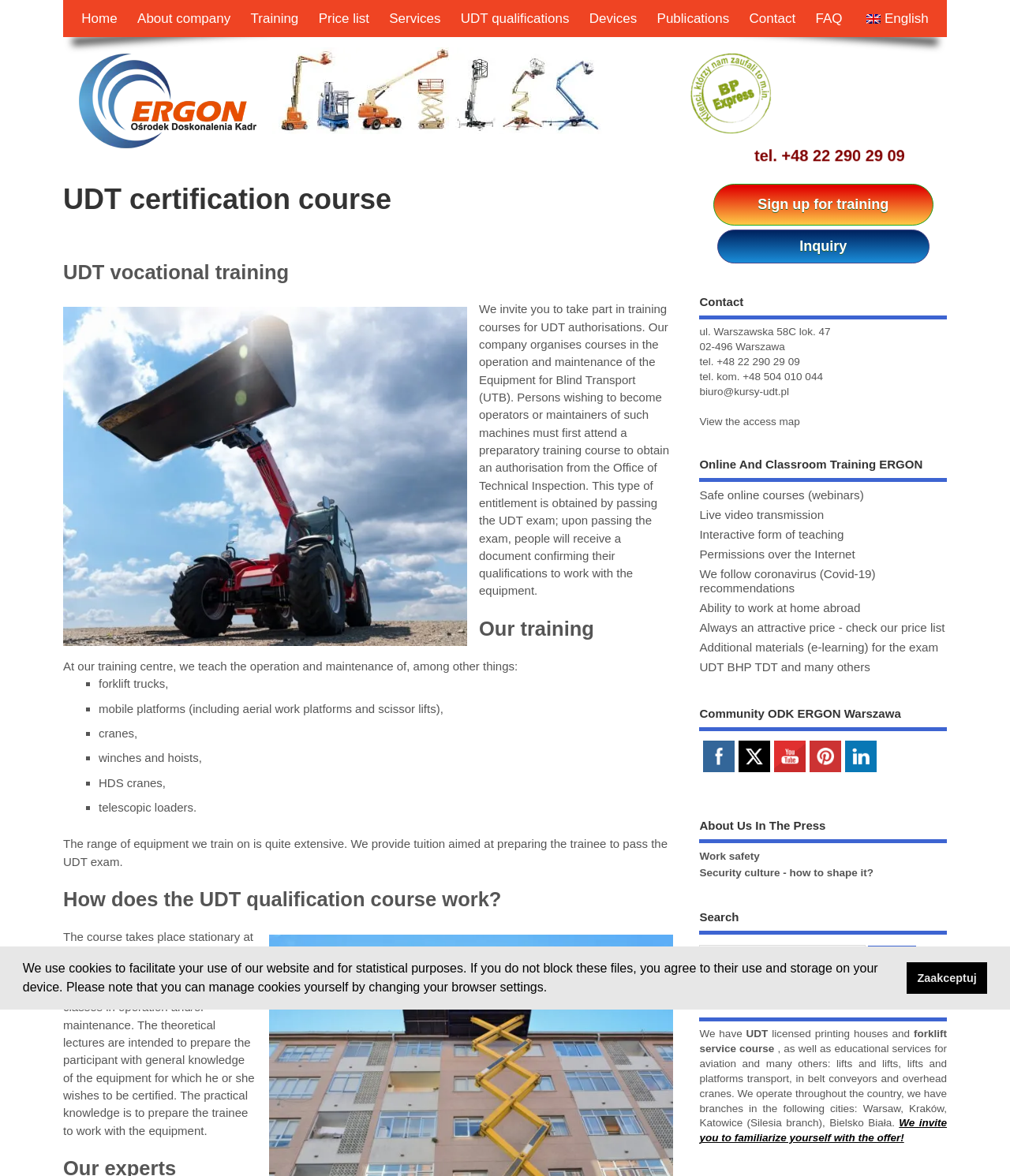Look at the image and give a detailed response to the following question: What social media platforms does ODK ERGON have a presence on?

The webpage has links to ODK ERGON's social media profiles on FACEBOOK, TWITTER, YOUTUBE, PINTEREST, and LINKEDIN, indicating that the organisation has a presence on these platforms.